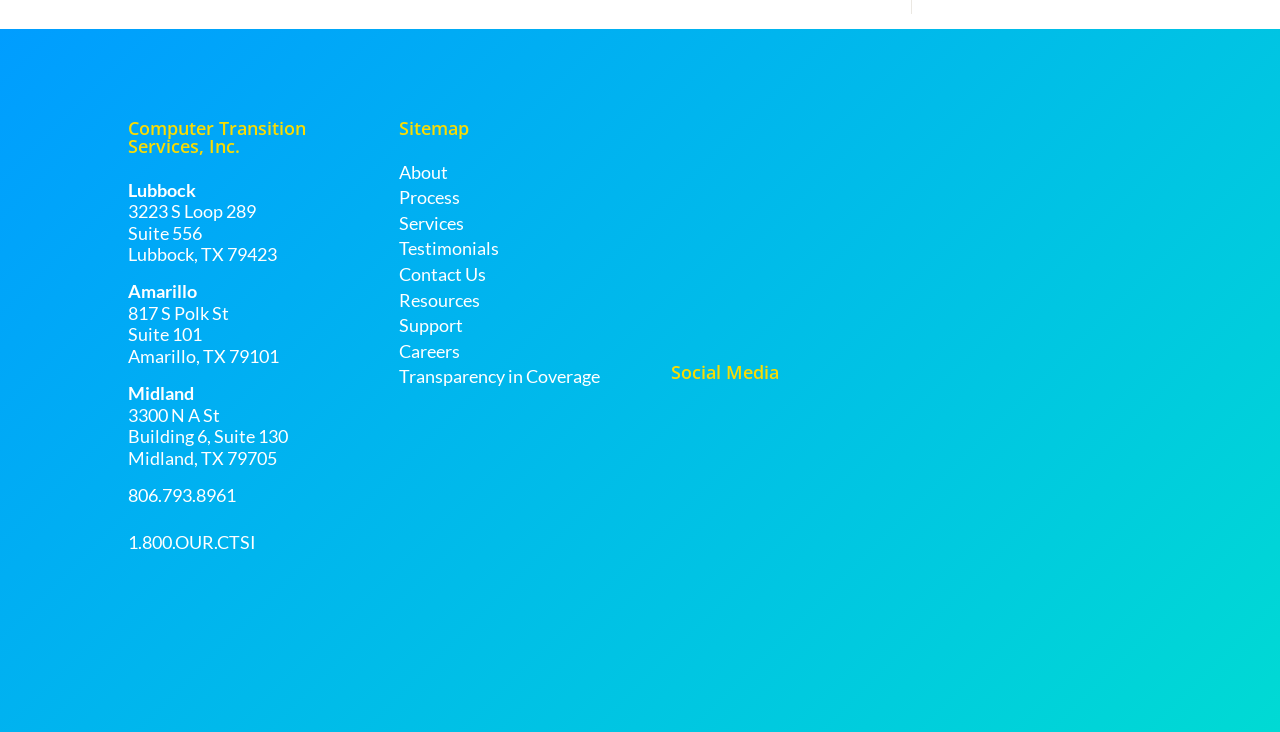Please find the bounding box coordinates of the element that must be clicked to perform the given instruction: "Contact via phone number". The coordinates should be four float numbers from 0 to 1, i.e., [left, top, right, bottom].

[0.1, 0.662, 0.264, 0.692]